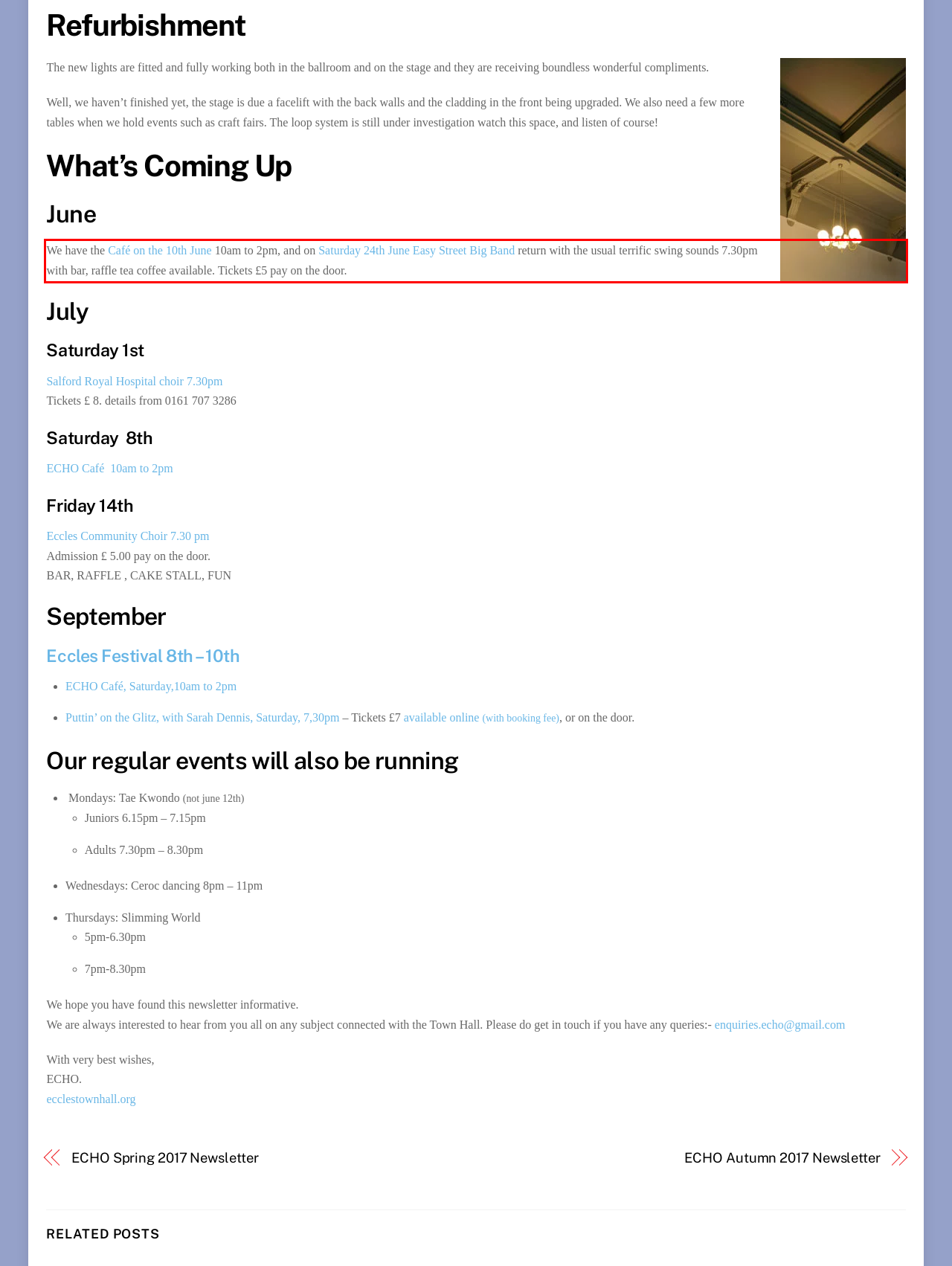Examine the webpage screenshot and use OCR to recognize and output the text within the red bounding box.

We have the Café on the 10th June 10am to 2pm, and on Saturday 24th June Easy Street Big Band return with the usual terrific swing sounds 7.30pm with bar, raffle tea coffee available. Tickets £5 pay on the door.